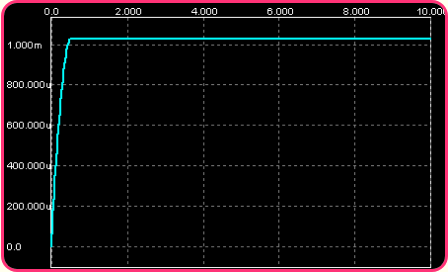Please answer the following question using a single word or phrase: 
At what voltage does the circuit become fully operational?

0.5 volts